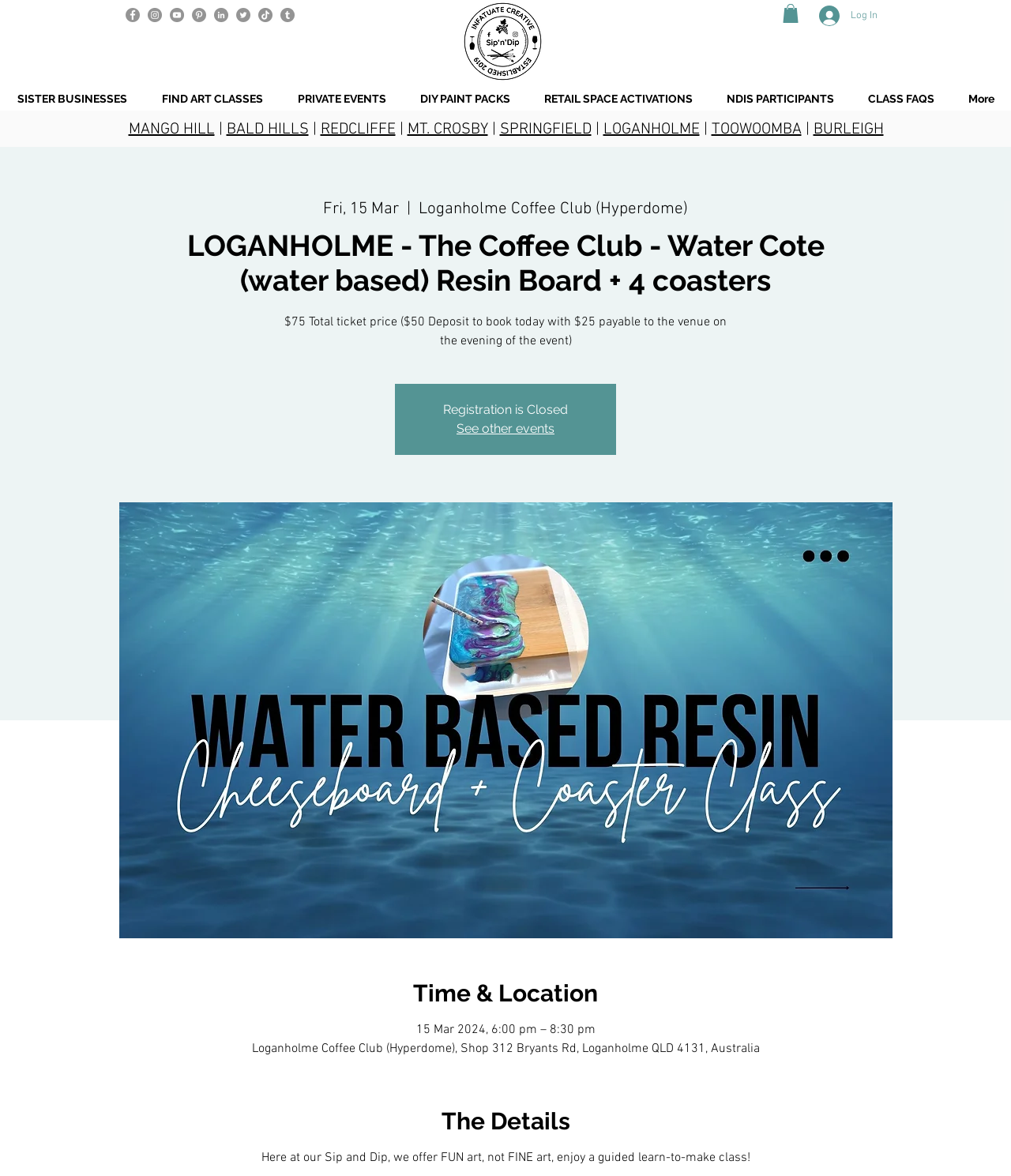Give a short answer using one word or phrase for the question:
What is the event name?

LOGANHOLME - The Coffee Club